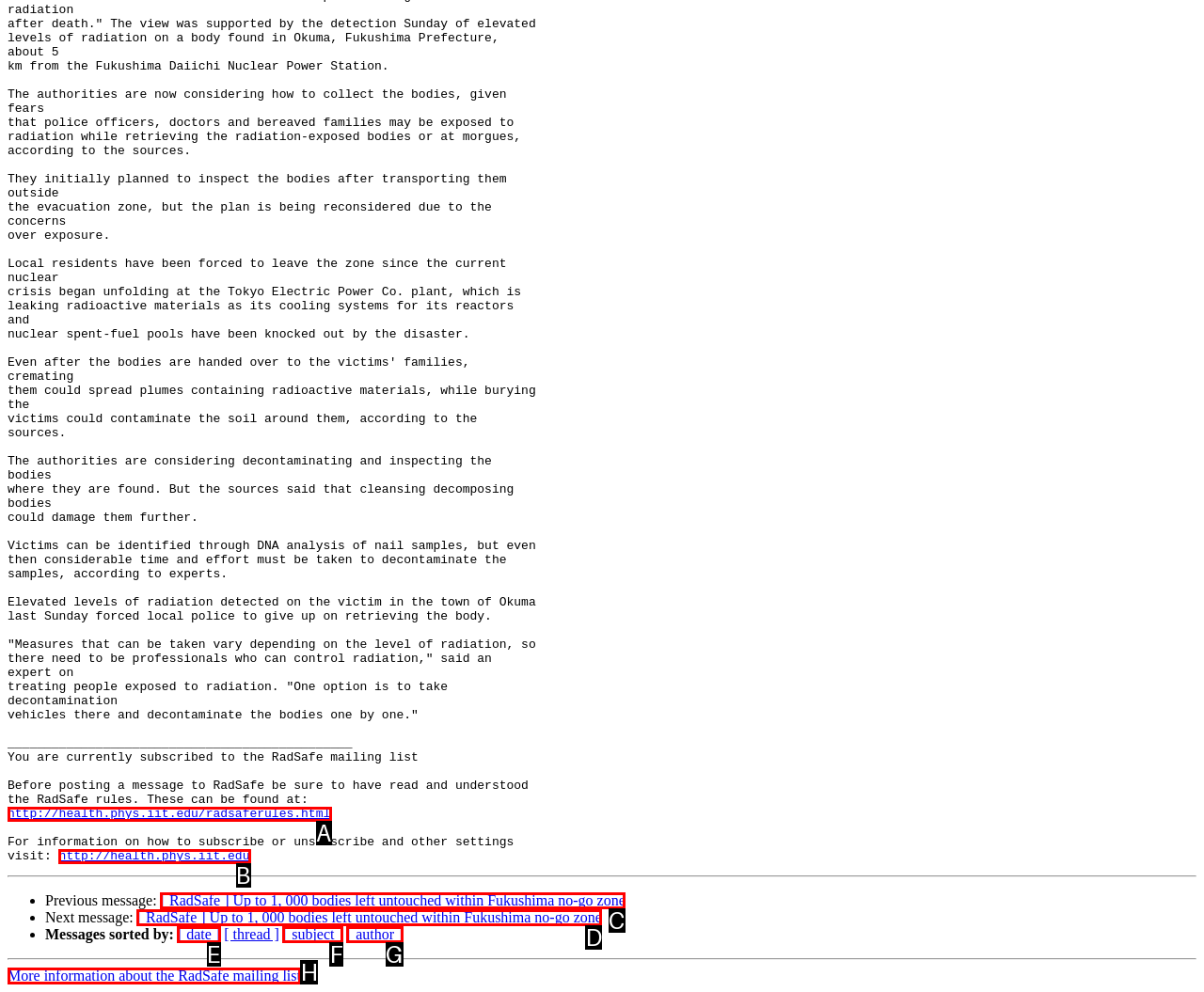Please identify the correct UI element to click for the task: view previous message Respond with the letter of the appropriate option.

C